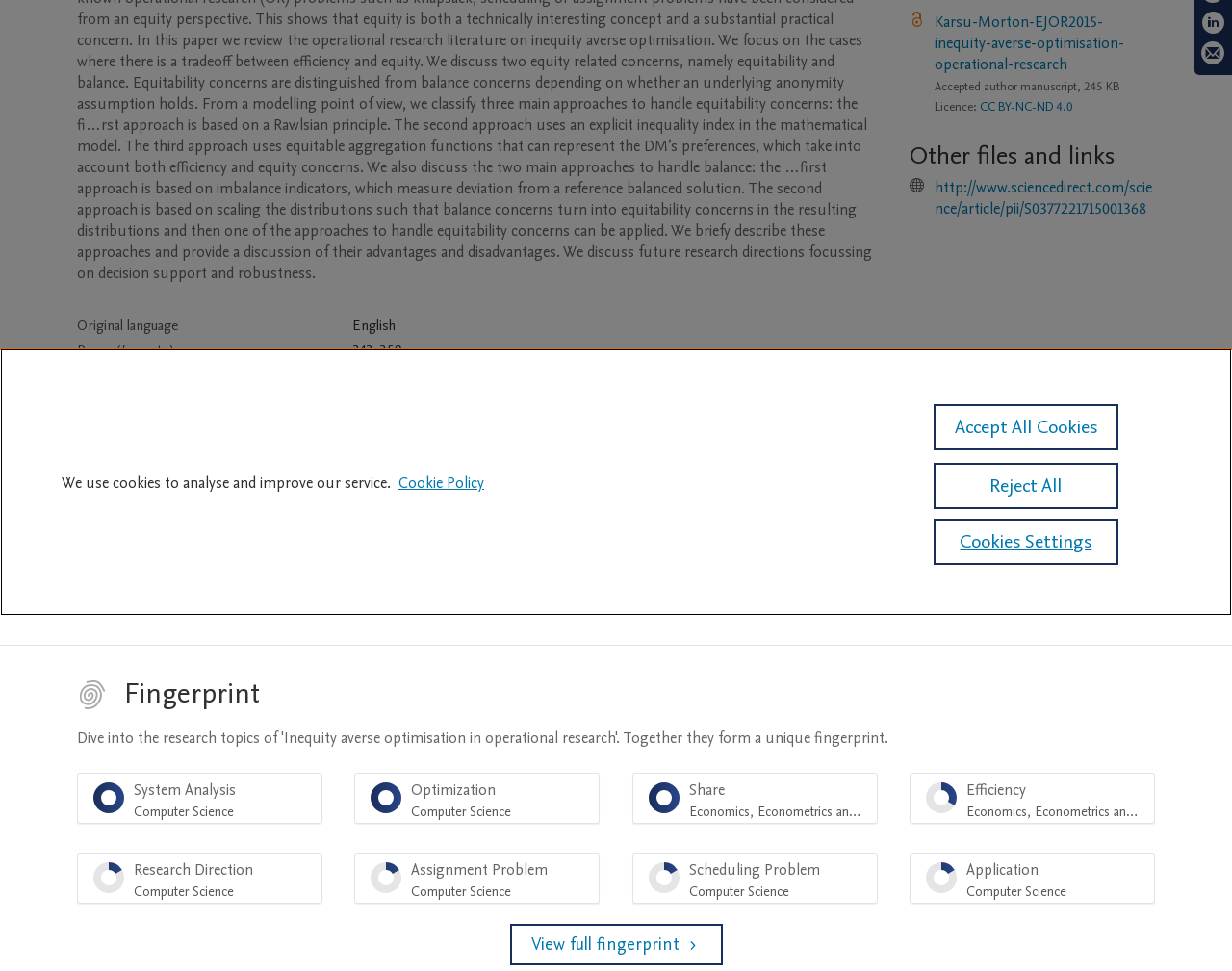Determine the bounding box for the UI element that matches this description: "http://www.sciencedirect.com/science/article/pii/S0377221715001368".

[0.759, 0.182, 0.935, 0.226]